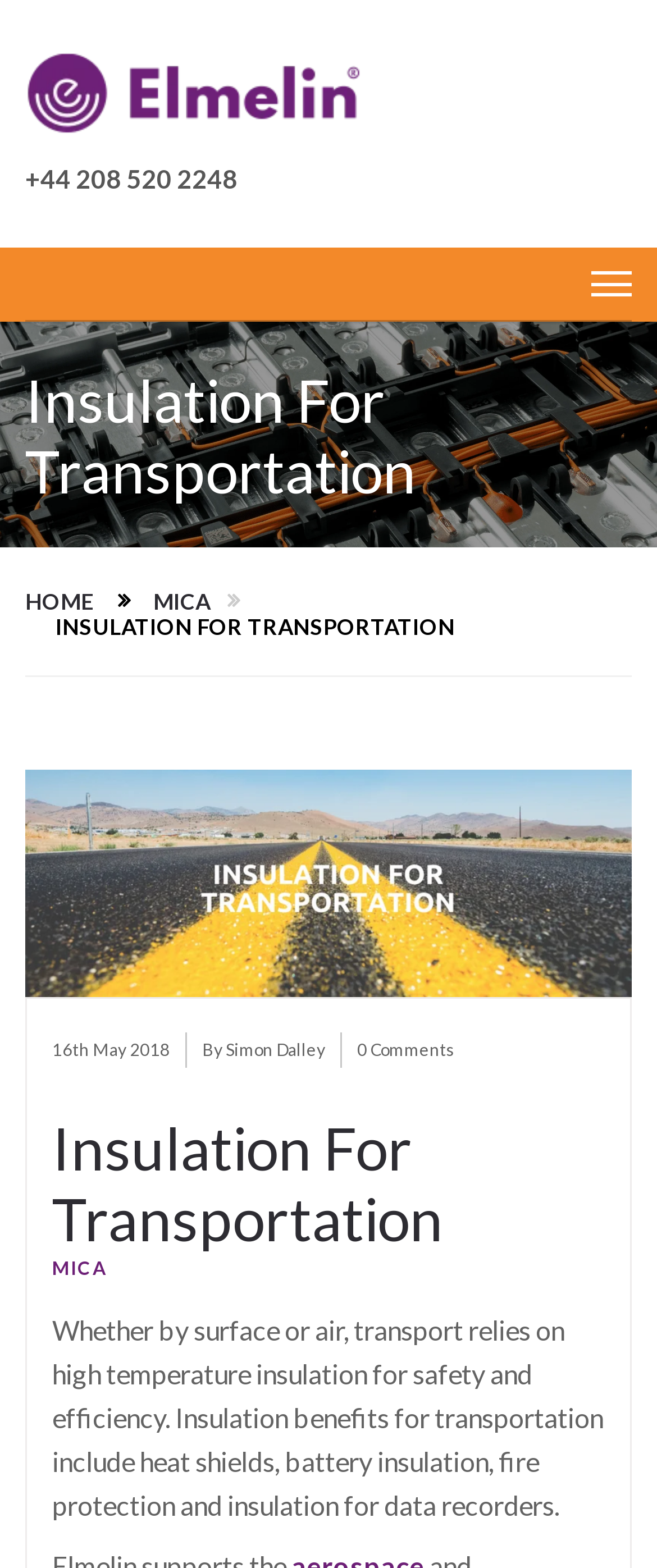Pinpoint the bounding box coordinates of the clickable element to carry out the following instruction: "Sign in to the website."

None